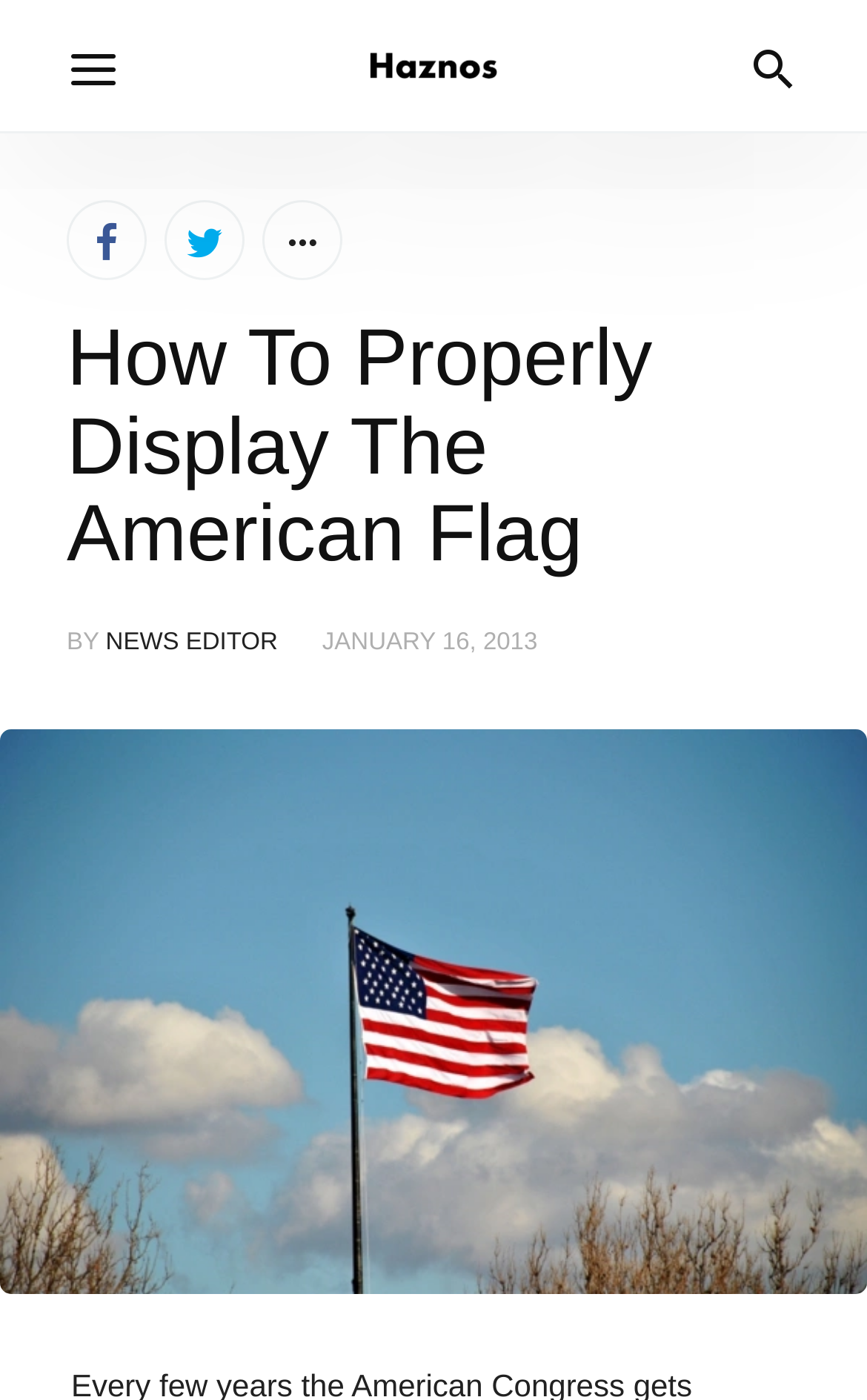For the element described, predict the bounding box coordinates as (top-left x, top-left y, bottom-right x, bottom-right y). All values should be between 0 and 1. Element description: News Editor

[0.122, 0.449, 0.32, 0.468]